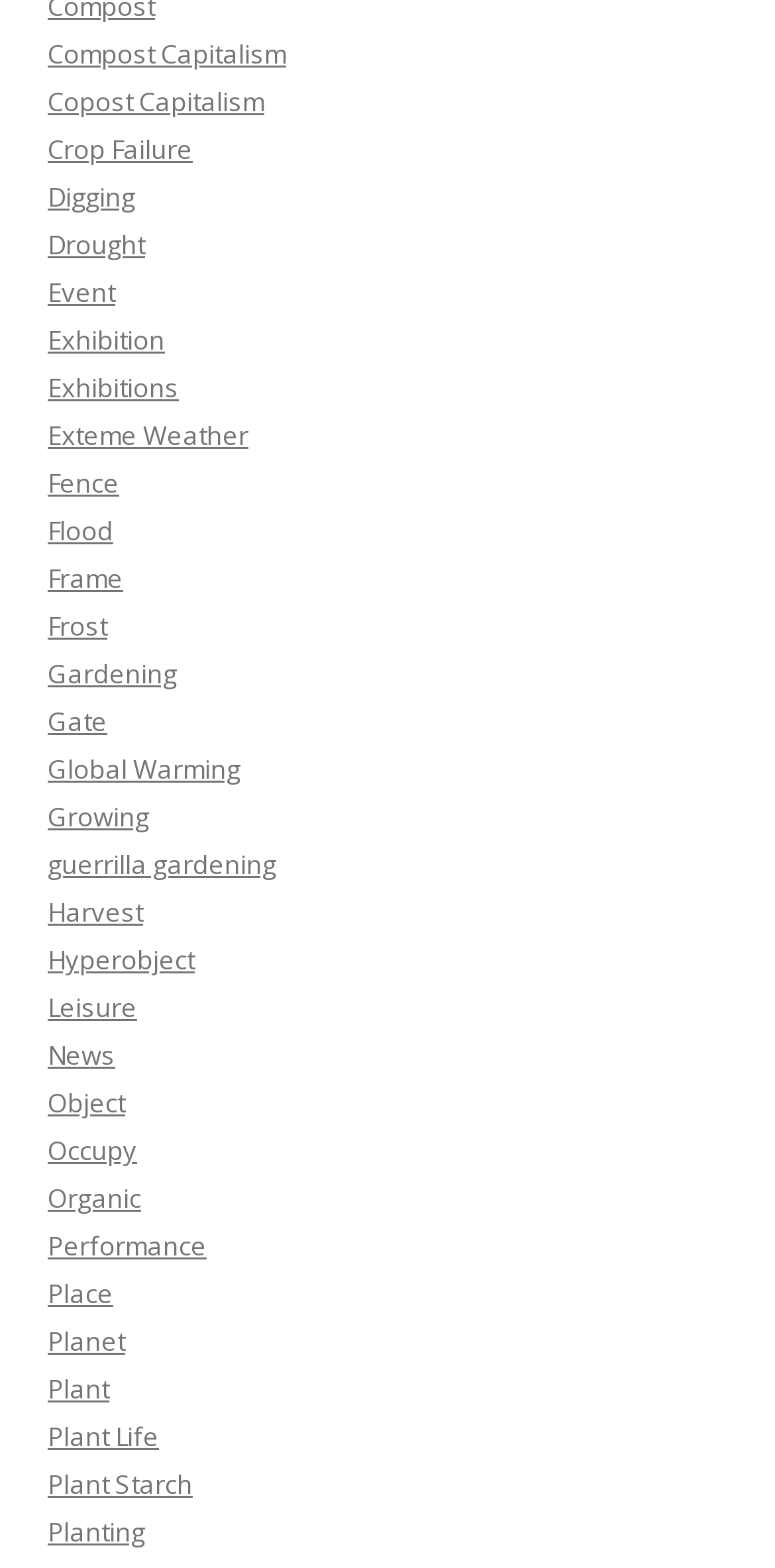Provide a brief response to the question using a single word or phrase: 
What is the first link on the webpage?

Compost Capitalism